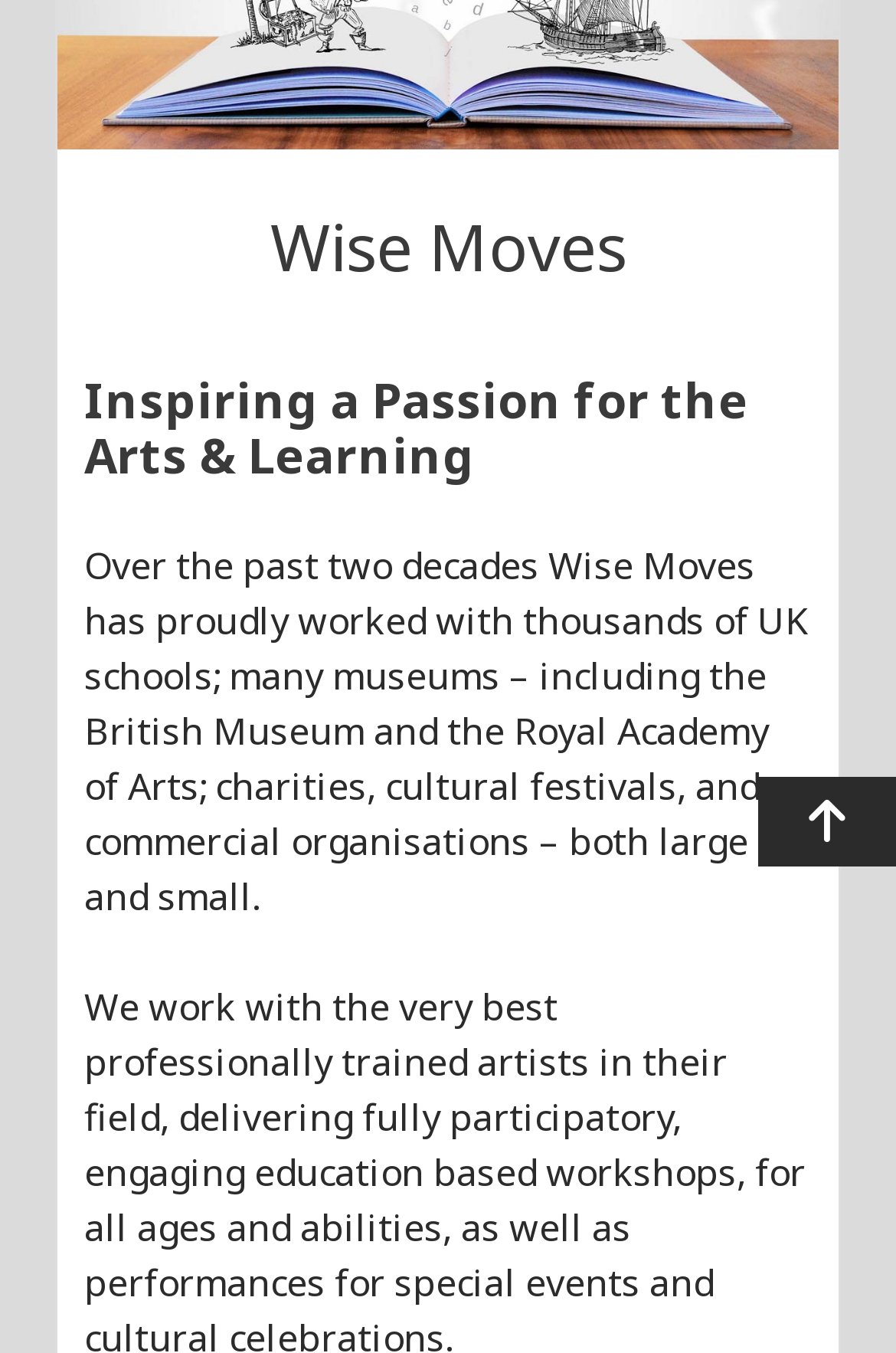Based on the description "COVID-secure Measures", find the bounding box of the specified UI element.

[0.276, 0.07, 0.724, 0.1]